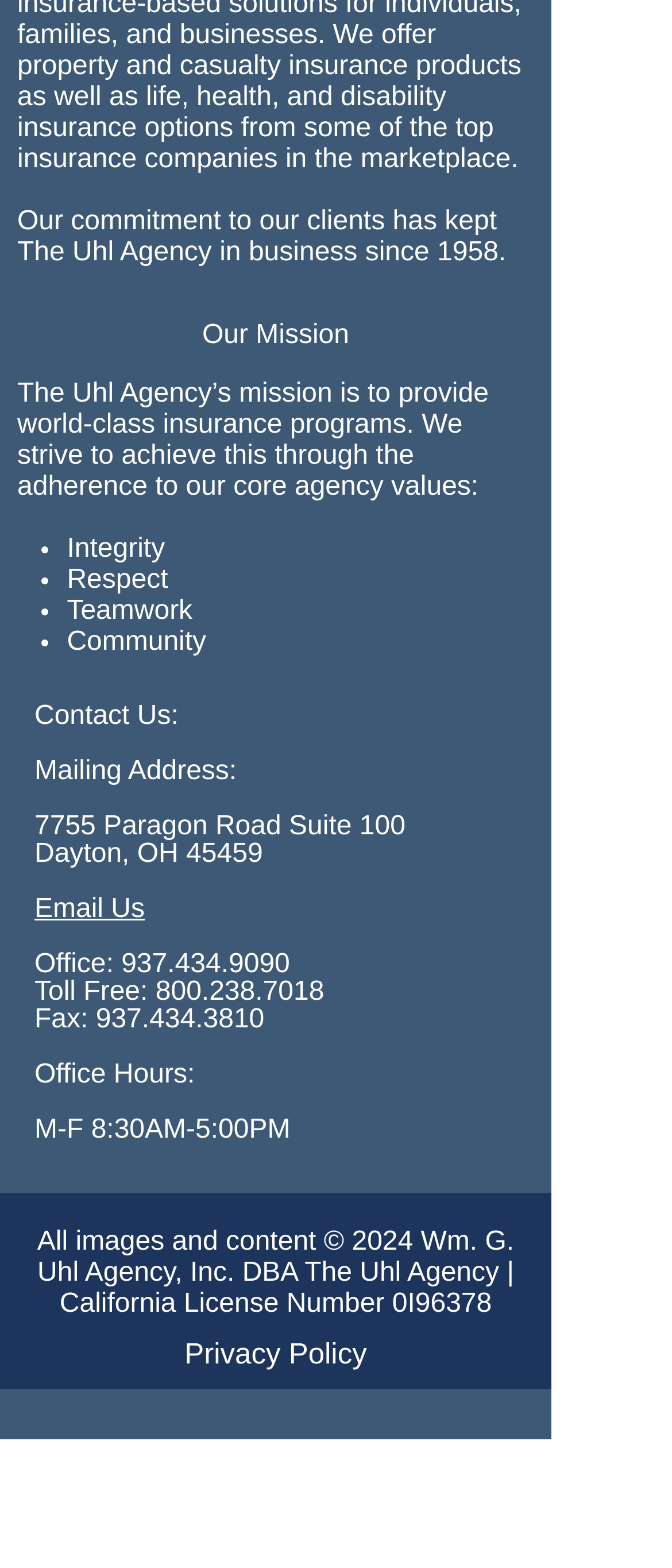Given the element description: "Email Us", predict the bounding box coordinates of this UI element. The coordinates must be four float numbers between 0 and 1, given as [left, top, right, bottom].

[0.051, 0.571, 0.215, 0.589]